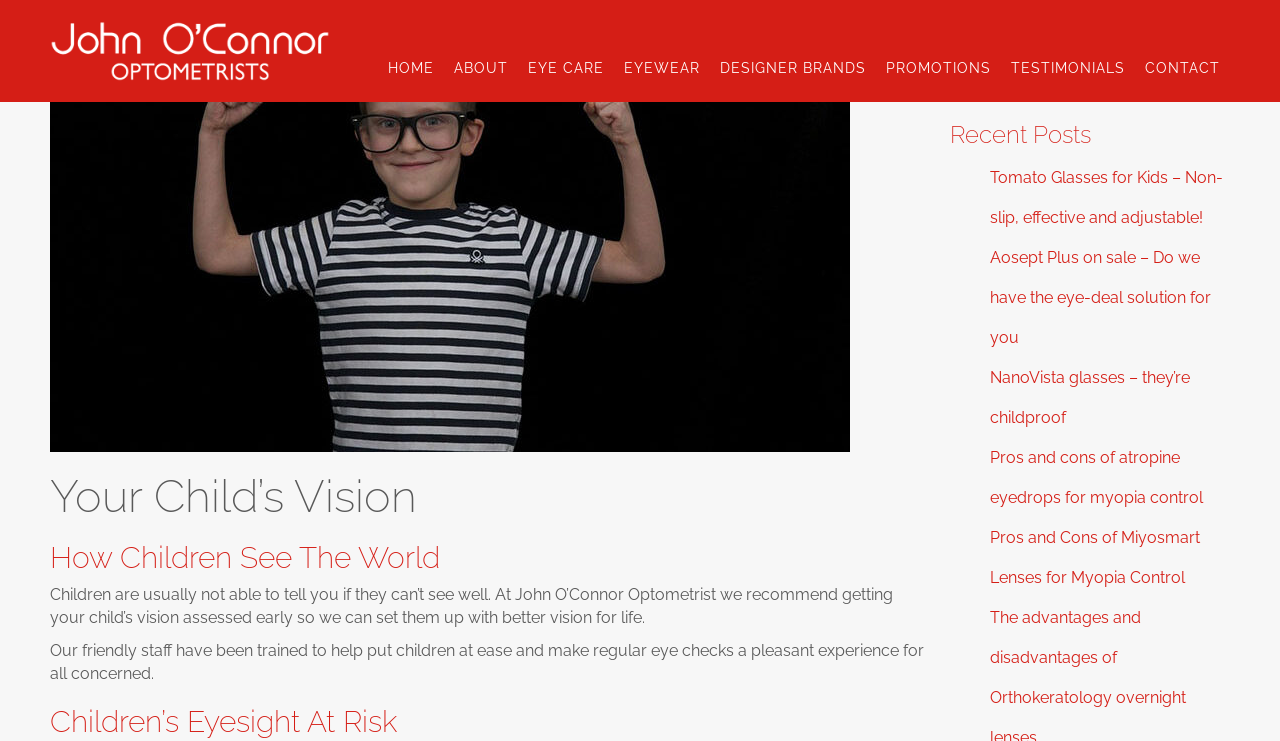Given the following UI element description: "Contact", find the bounding box coordinates in the webpage screenshot.

[0.887, 0.067, 0.961, 0.116]